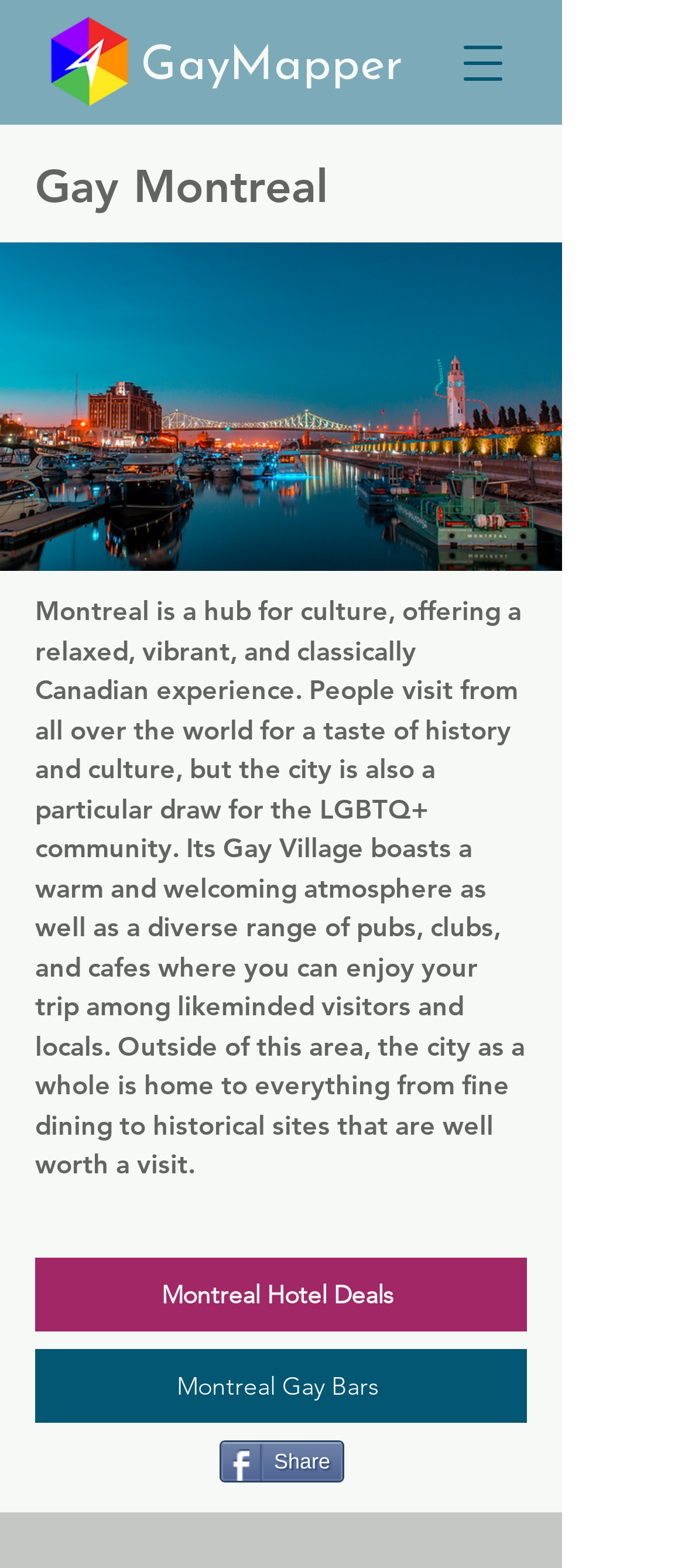Locate the bounding box of the UI element based on this description: "Privacy Policy and Data Processing". Provide four float numbers between 0 and 1 as [left, top, right, bottom].

None